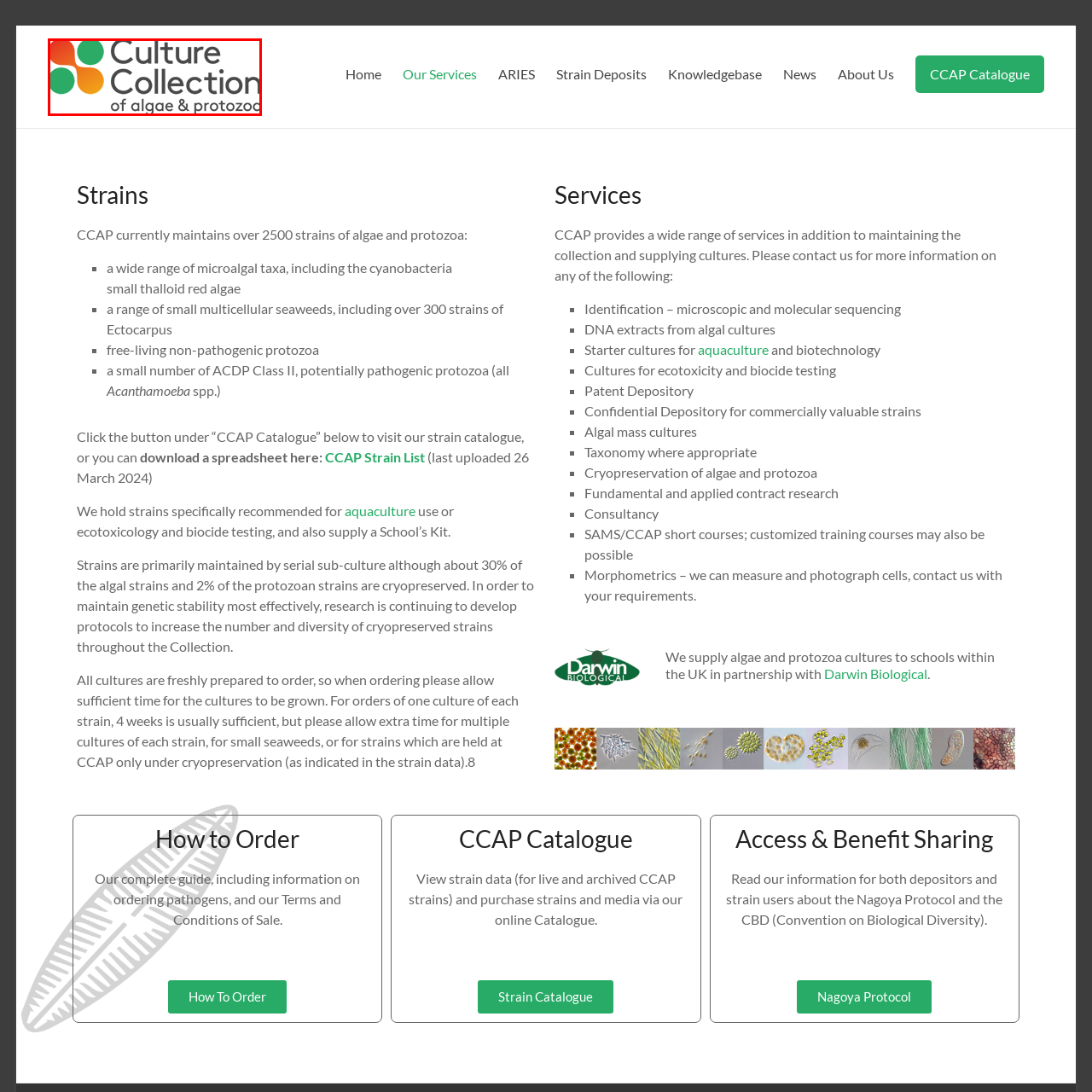Observe the image framed by the red bounding box and present a detailed answer to the following question, relying on the visual data provided: What is the purpose of maintaining cultures at CCAP?

The caption states that CCAP maintains a wide range of cultures for research, education, and ecological purposes, indicating that the purpose of maintaining cultures at CCAP is for these three reasons.